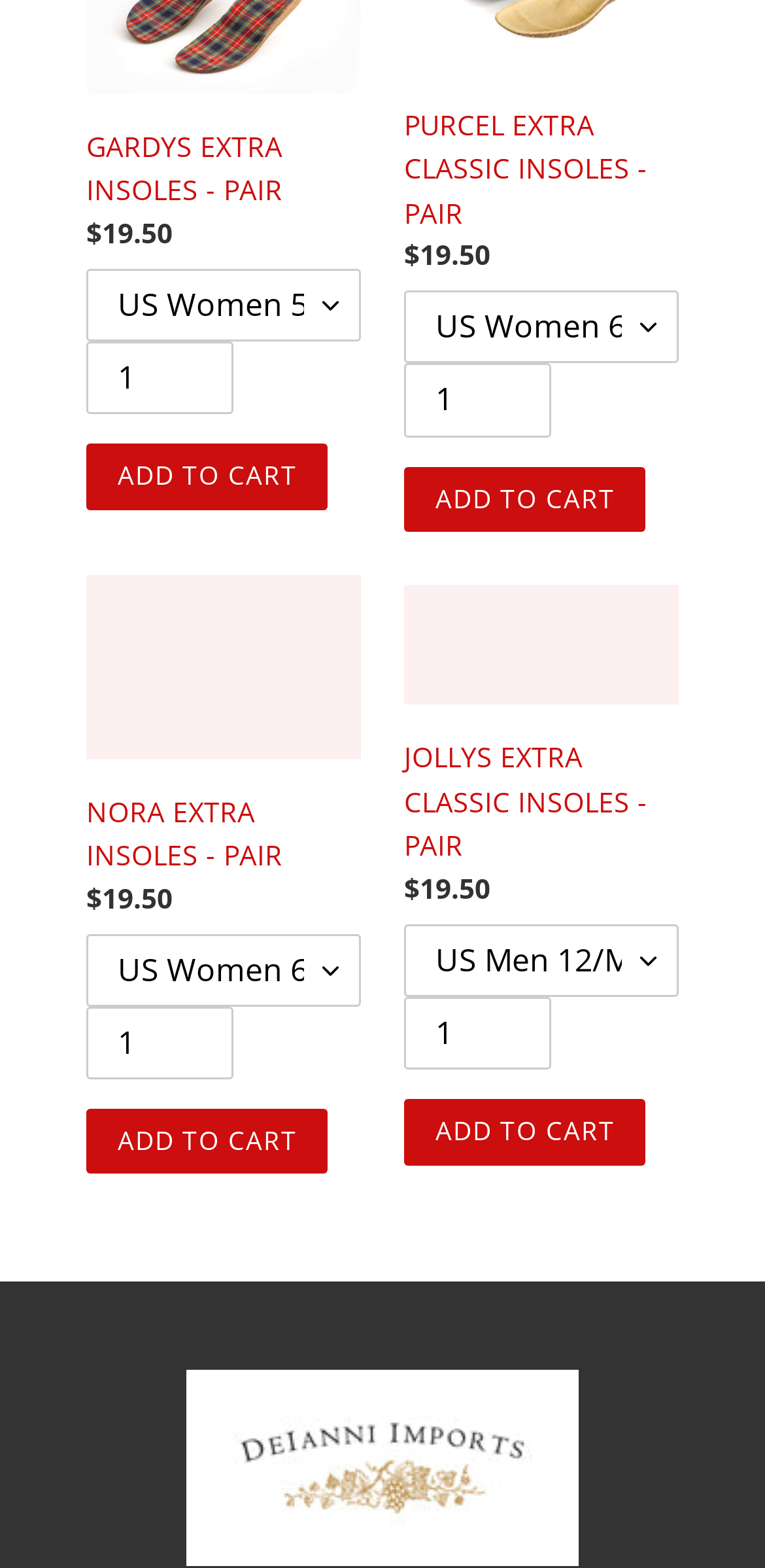Please locate the clickable area by providing the bounding box coordinates to follow this instruction: "Add NORA EXTRA INSOLES - PAIR to cart".

[0.113, 0.283, 0.429, 0.325]